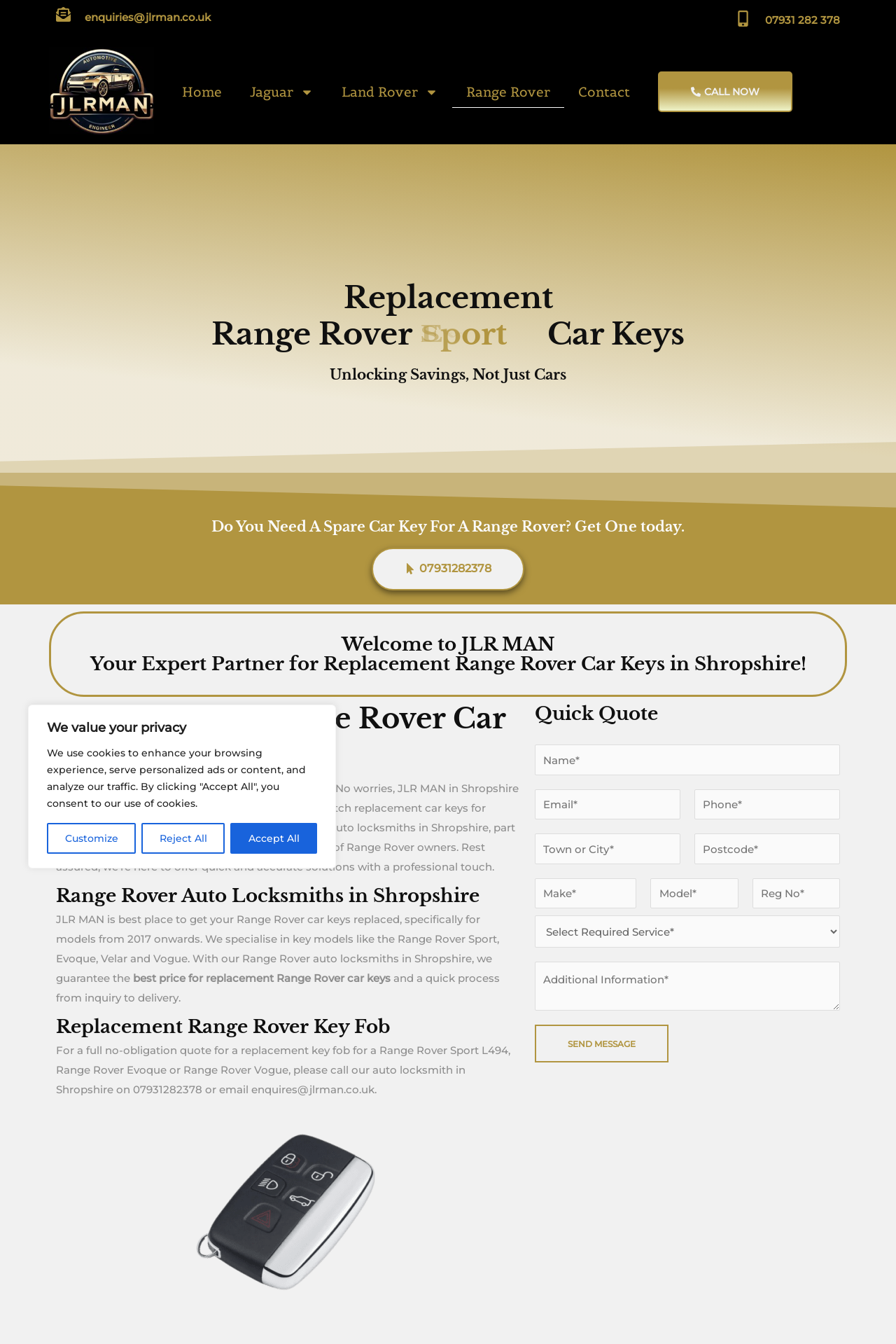Determine the bounding box coordinates of the element's region needed to click to follow the instruction: "Enter your email address". Provide these coordinates as four float numbers between 0 and 1, formatted as [left, top, right, bottom].

[0.597, 0.587, 0.759, 0.61]